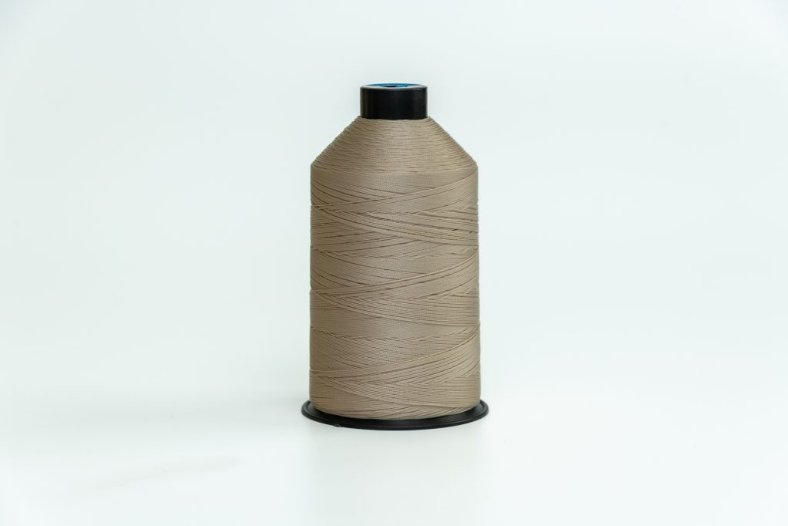Provide your answer in one word or a succinct phrase for the question: 
What is the recommended needle size range?

100/16 to 110/18